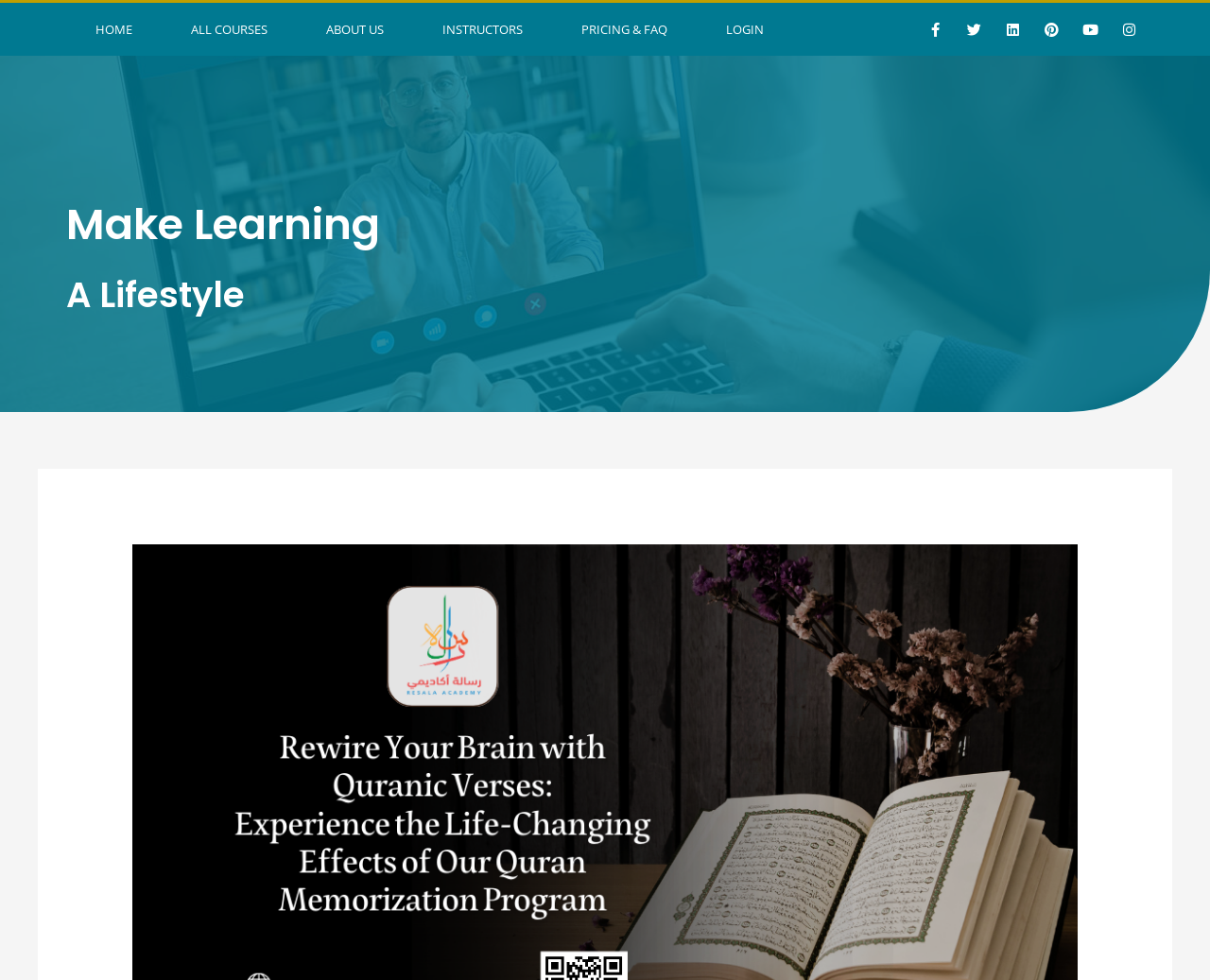What is the name of the academy?
Could you give a comprehensive explanation in response to this question?

The name of the academy can be found in the title of the webpage, which is 'Rewire Your Brain with Quranic Verses: Experience the Life-Changing Effects of Our Quran Memorization Program - Resala Academy'.